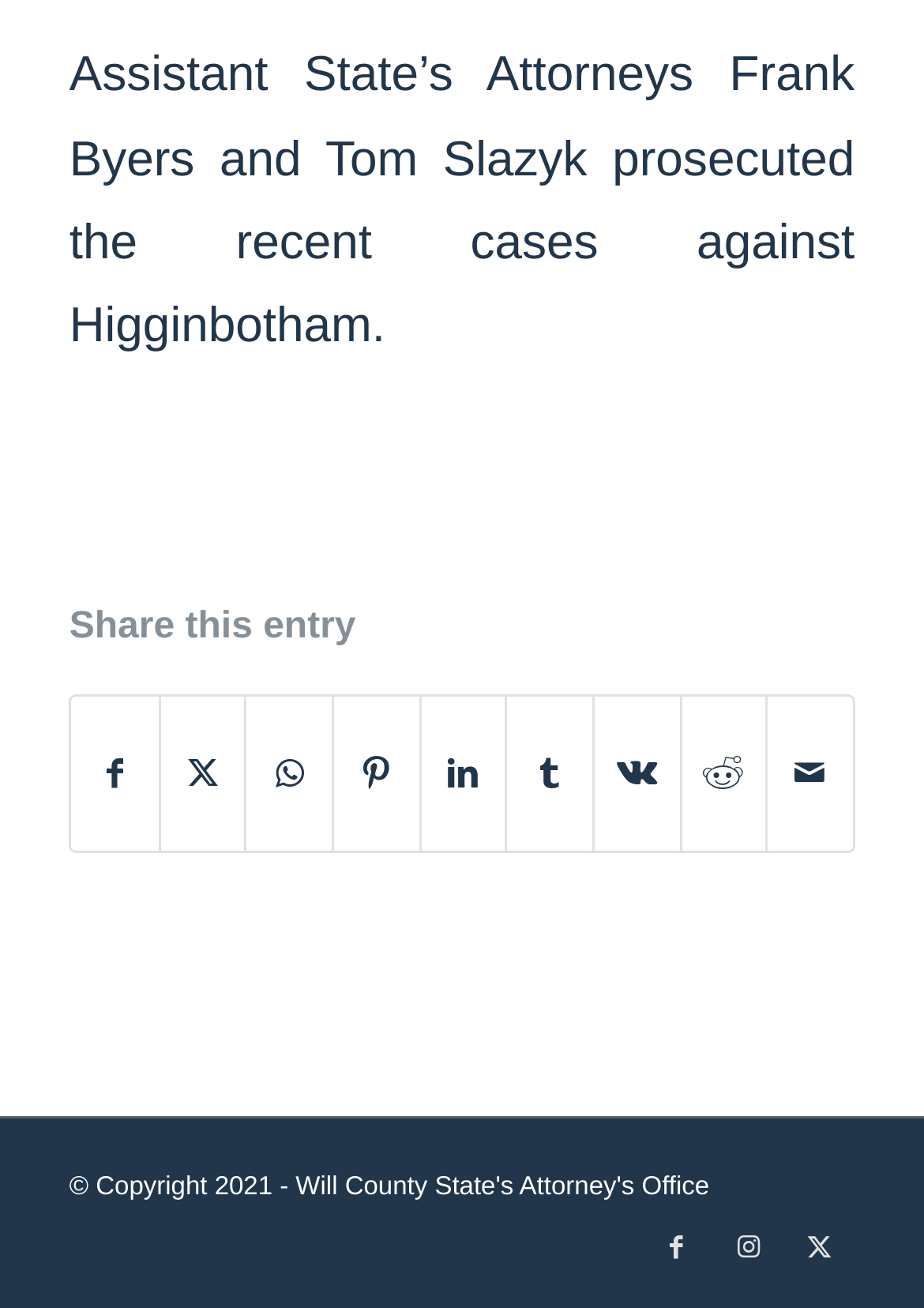Please provide a comprehensive response to the question based on the details in the image: How many social media platforms can you share this entry on?

I counted the number of social media links provided under the 'Share this entry' heading, which includes Facebook, Twitter, WhatsApp, Pinterest, LinkedIn, Tumblr, Vk, Reddit, and Mail.